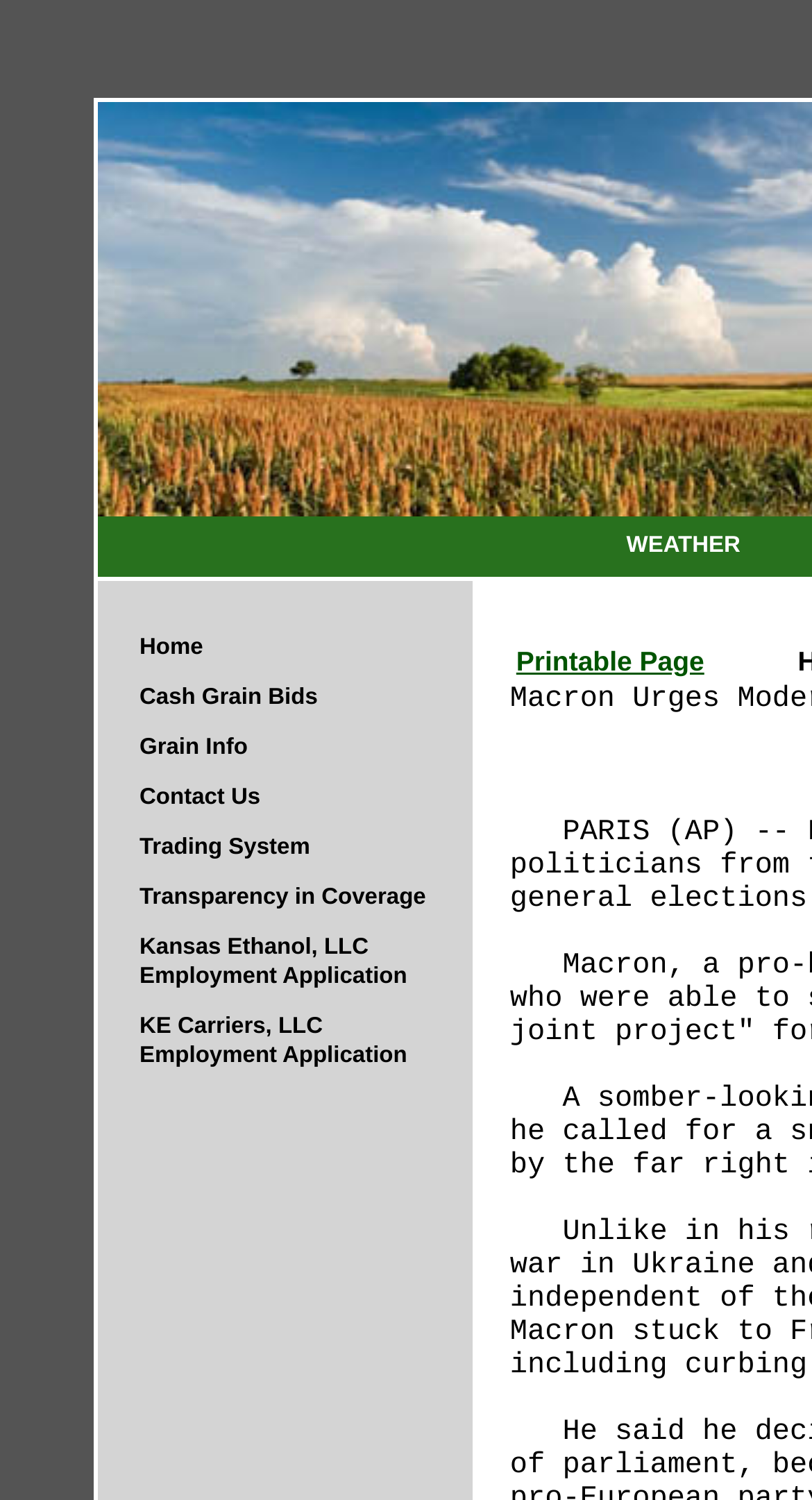Please identify the bounding box coordinates of the area that needs to be clicked to follow this instruction: "Go to home page".

[0.121, 0.415, 0.582, 0.448]